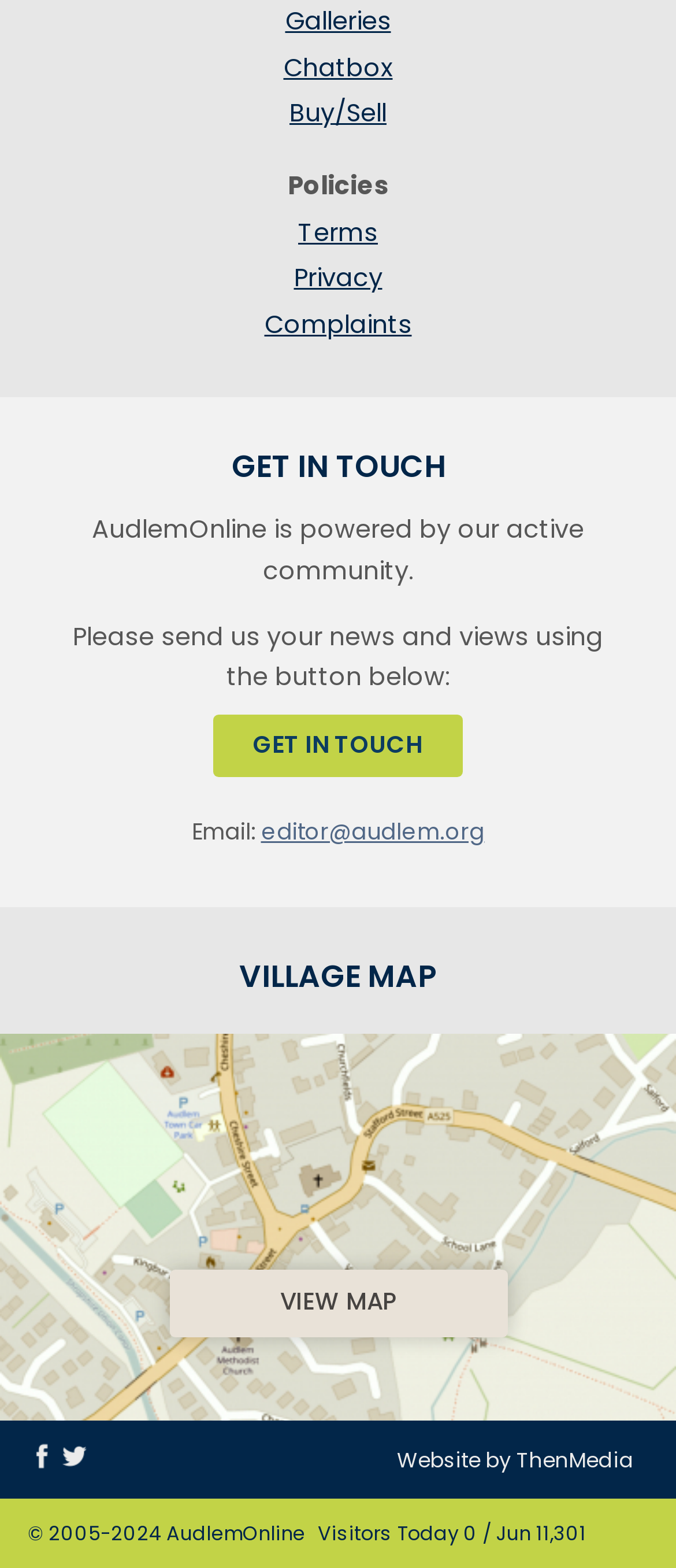Could you locate the bounding box coordinates for the section that should be clicked to accomplish this task: "Visit AudlemOnline's Facebook page".

[0.041, 0.92, 0.082, 0.937]